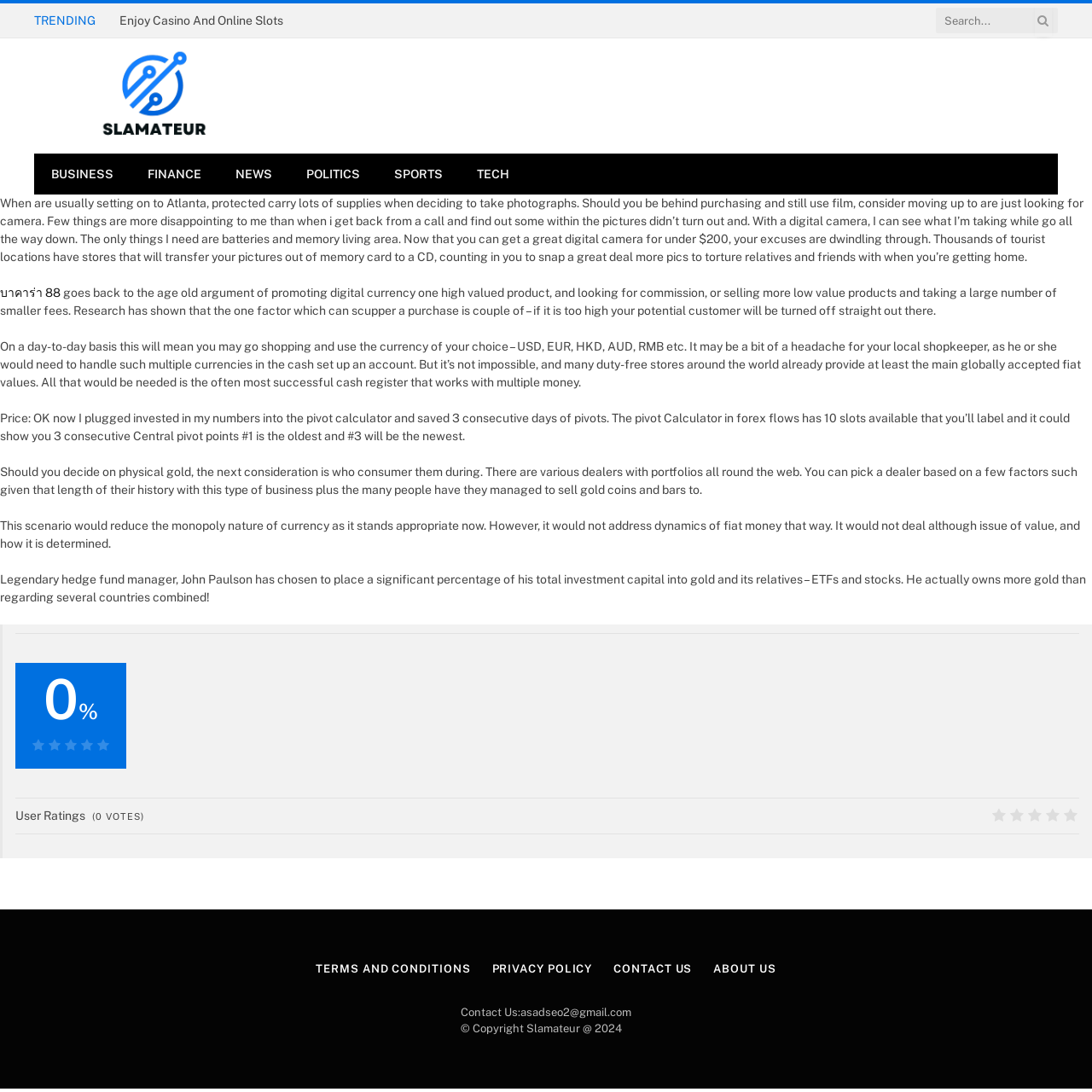Please indicate the bounding box coordinates of the element's region to be clicked to achieve the instruction: "Click on the 'Slamateur' link". Provide the coordinates as four float numbers between 0 and 1, i.e., [left, top, right, bottom].

[0.031, 0.035, 0.252, 0.141]